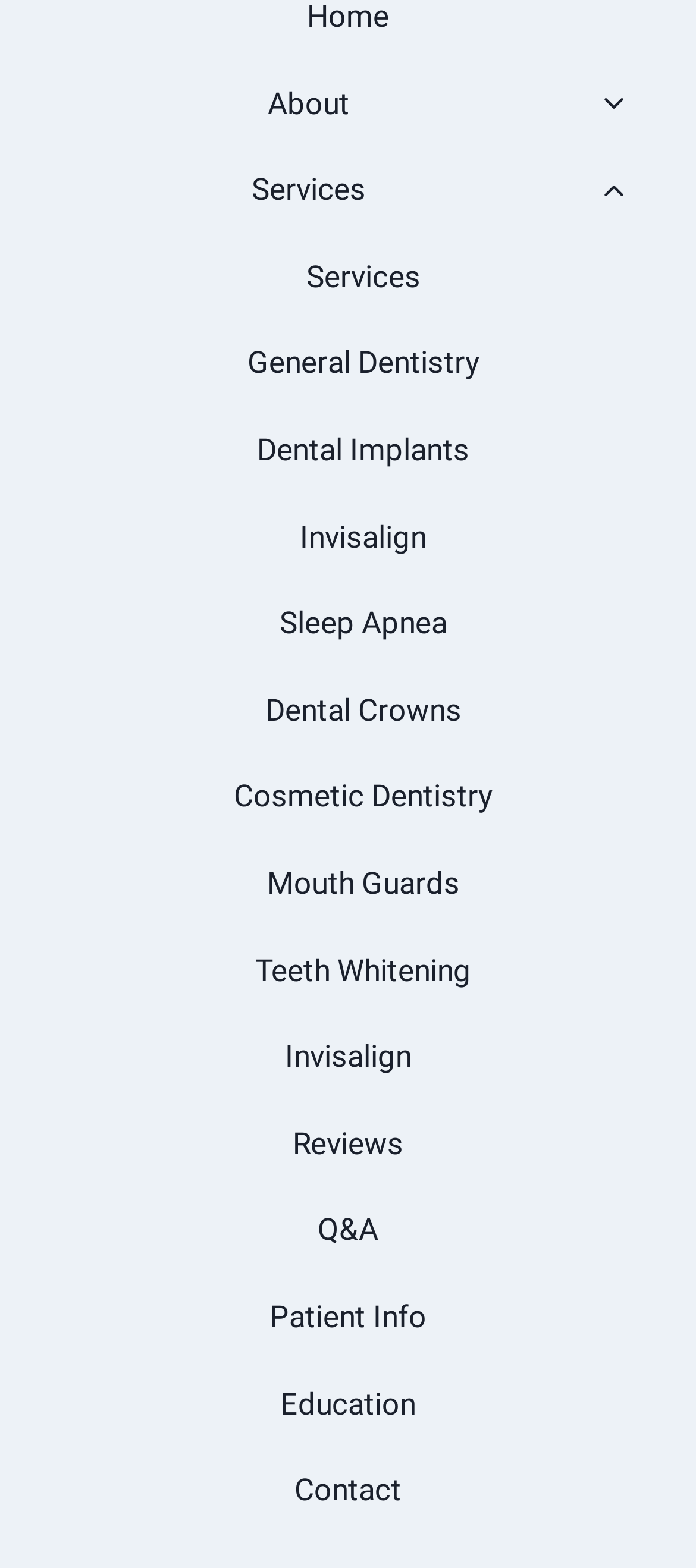Identify the bounding box coordinates of the element to click to follow this instruction: 'Go to Services'. Ensure the coordinates are four float values between 0 and 1, provided as [left, top, right, bottom].

[0.062, 0.094, 0.825, 0.149]